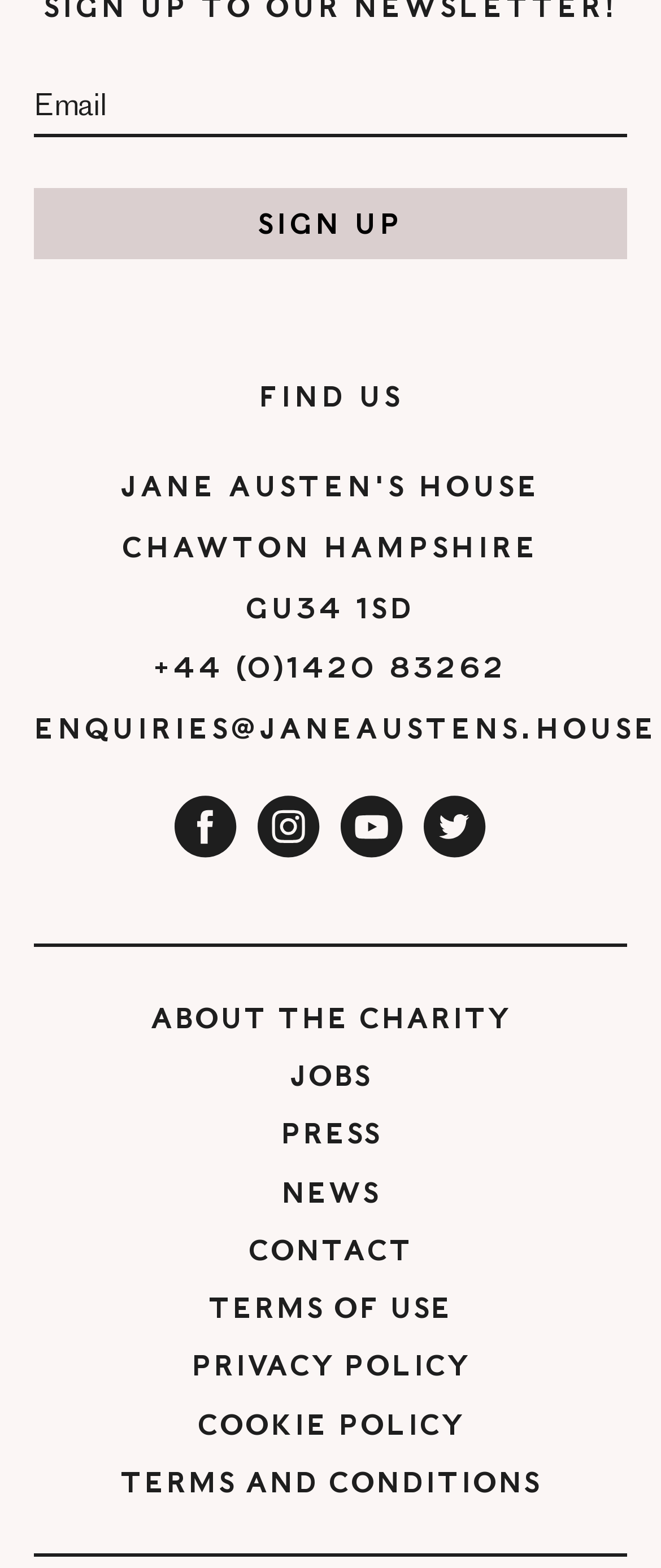Please answer the following question using a single word or phrase: 
What is the phone number of Jane Austen's House?

+44 (0)1420 83262